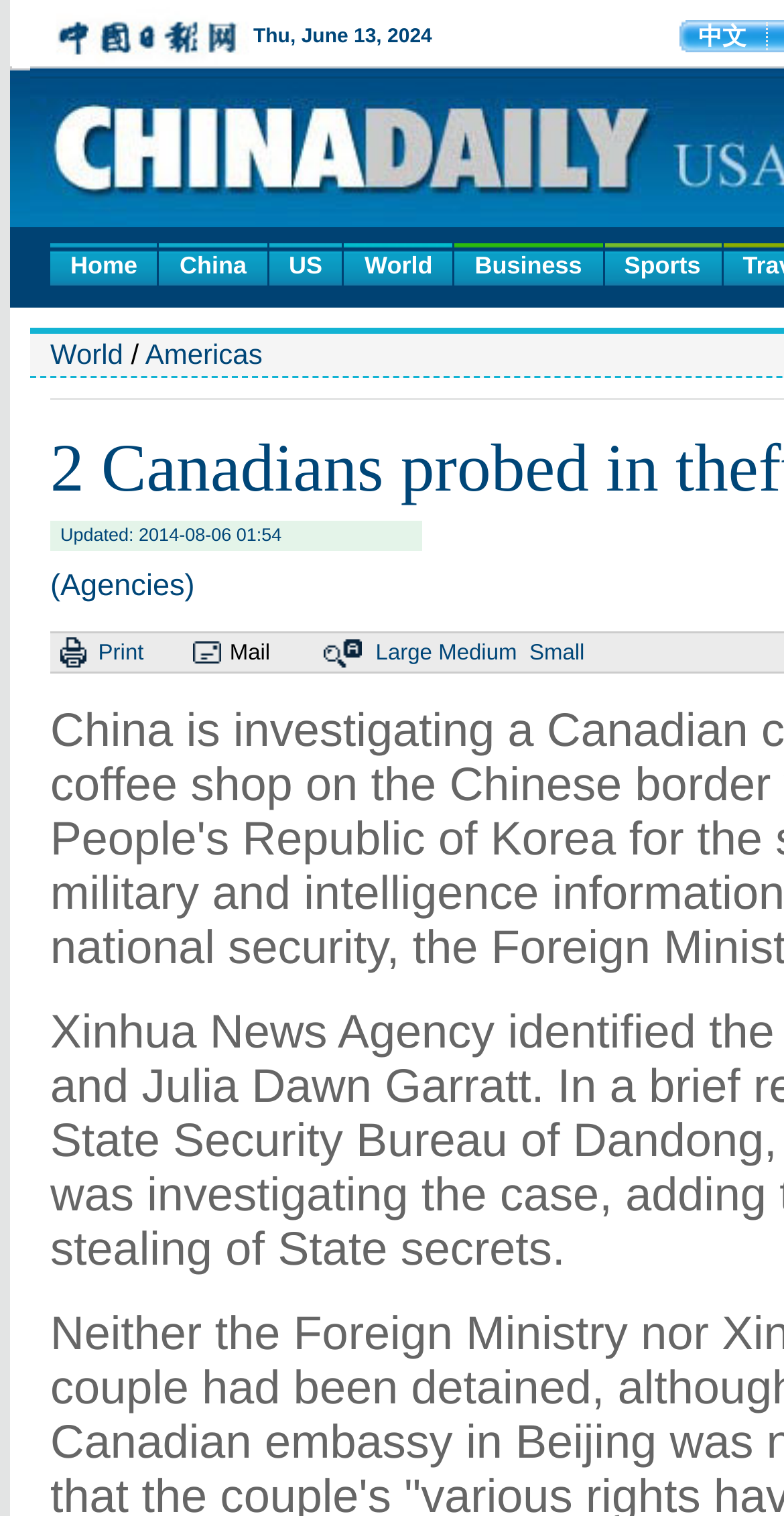Provide a short, one-word or phrase answer to the question below:
How many layout table cells are there in the 'Print' section?

5